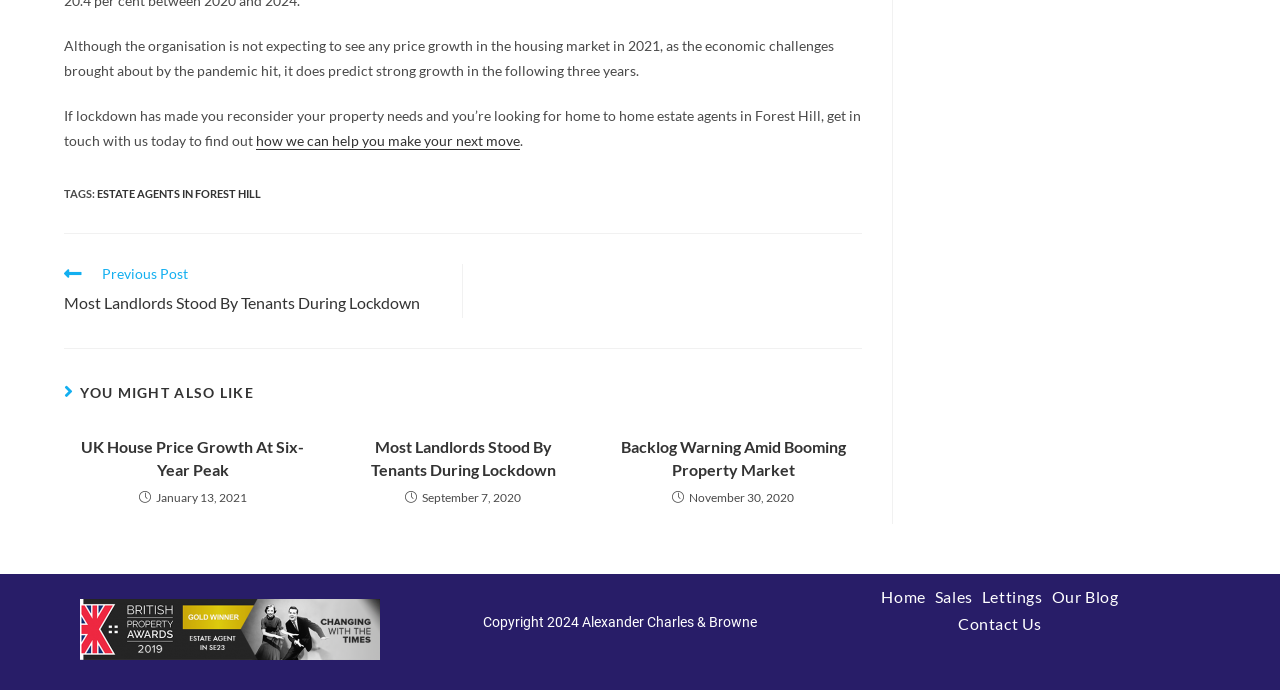Specify the bounding box coordinates of the area that needs to be clicked to achieve the following instruction: "Read more articles".

[0.05, 0.338, 0.674, 0.461]